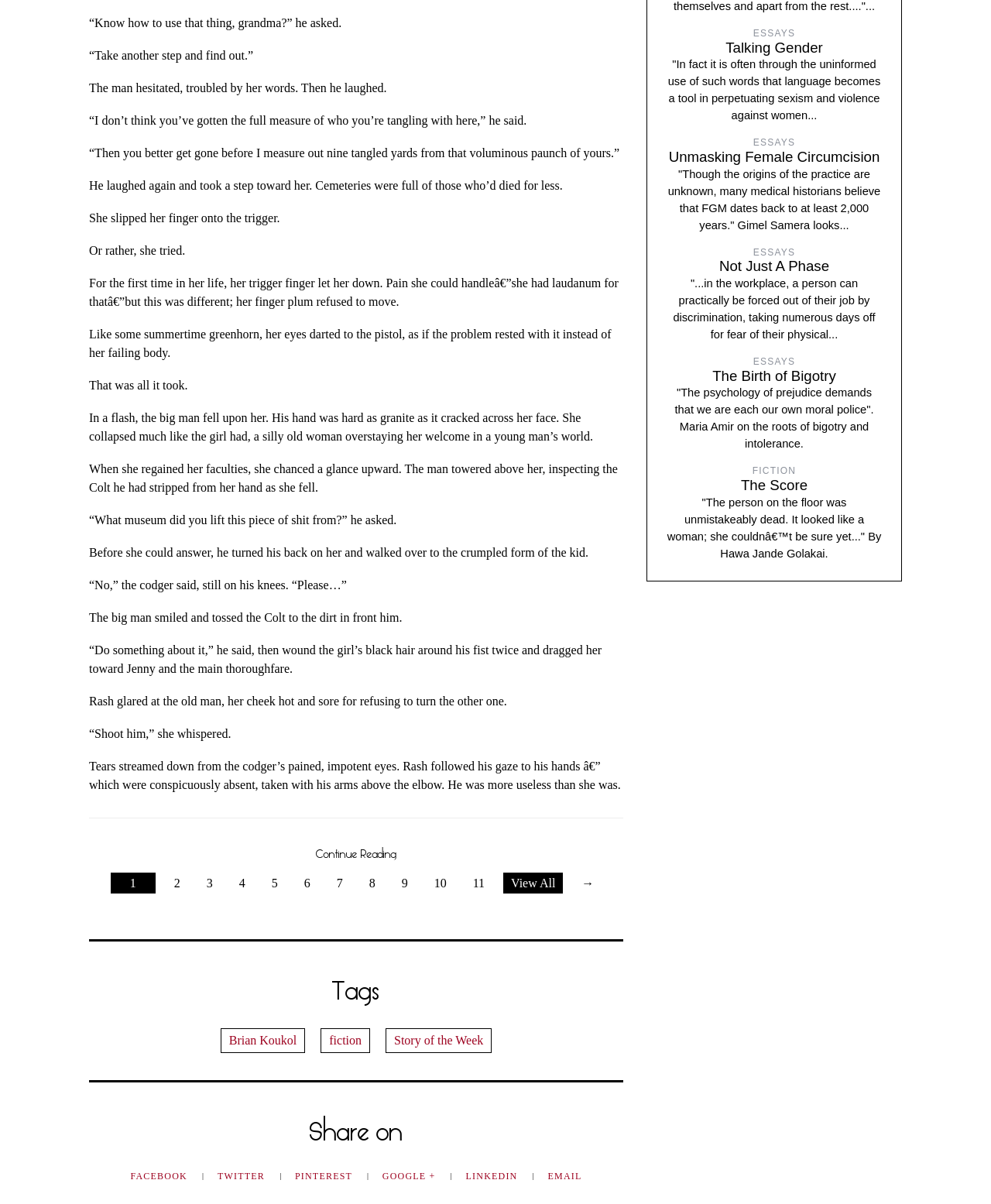Please identify the bounding box coordinates of where to click in order to follow the instruction: "Click 'FACEBOOK'".

[0.132, 0.972, 0.192, 0.981]